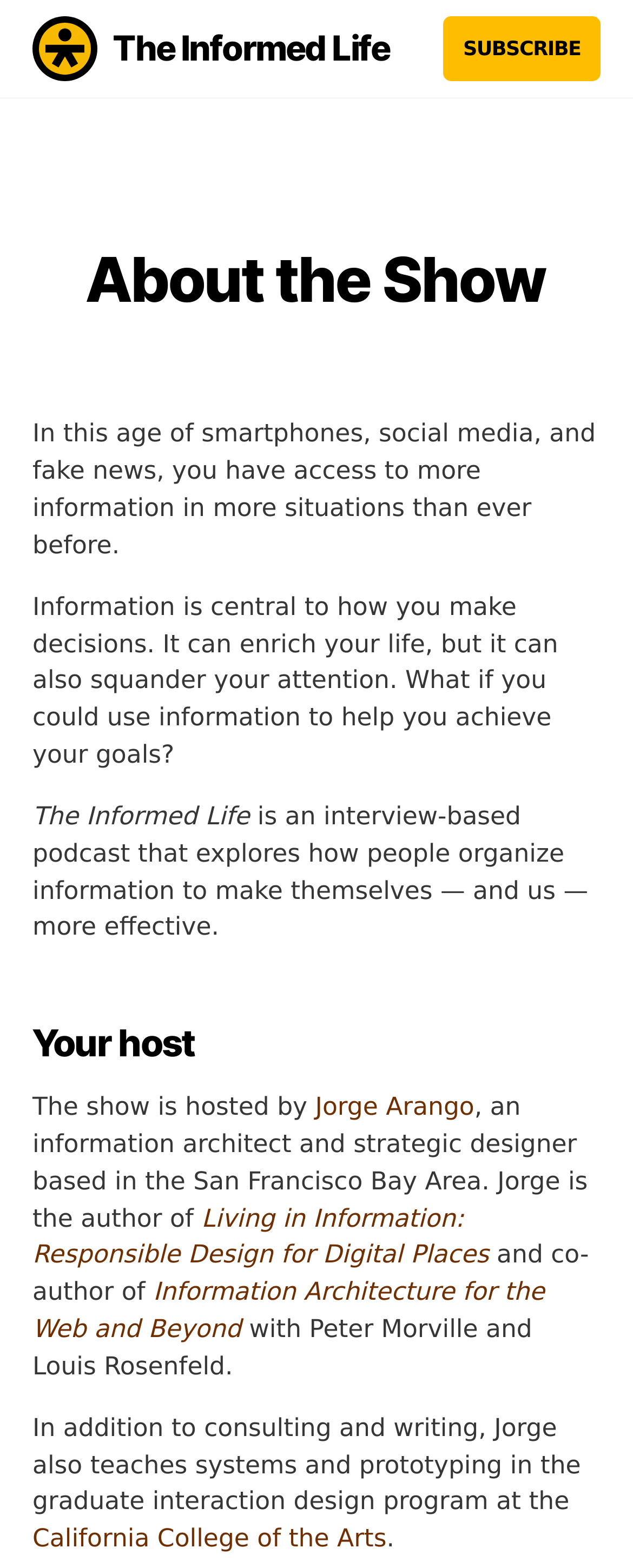Detail the webpage's structure and highlights in your description.

The webpage is about a podcast called "The Informed Life" that explores how people organize information to achieve their goals. At the top left of the page, there is a link to the podcast's title, accompanied by a small image. Next to it, there is a heading with the same title. On the top right, there is a "SUBSCRIBE" button.

Below the title, there is a heading "About the Show" followed by a paragraph of text that describes the importance of information in today's age and how it can be used to achieve goals. This is followed by another paragraph that introduces the podcast as an interview-based show that explores how people organize information.

Further down, there is a section titled "Your host" that introduces the show's host, Jorge Arango, an information architect and strategic designer. His name is linked, and there is a brief description of his background, including his authorship of two books, "Living in Information: Responsible Design for Digital Places" and "Information Architecture for the Web and Beyond", which are also linked. Additionally, it is mentioned that Jorge teaches at the California College of the Arts, which is also linked.